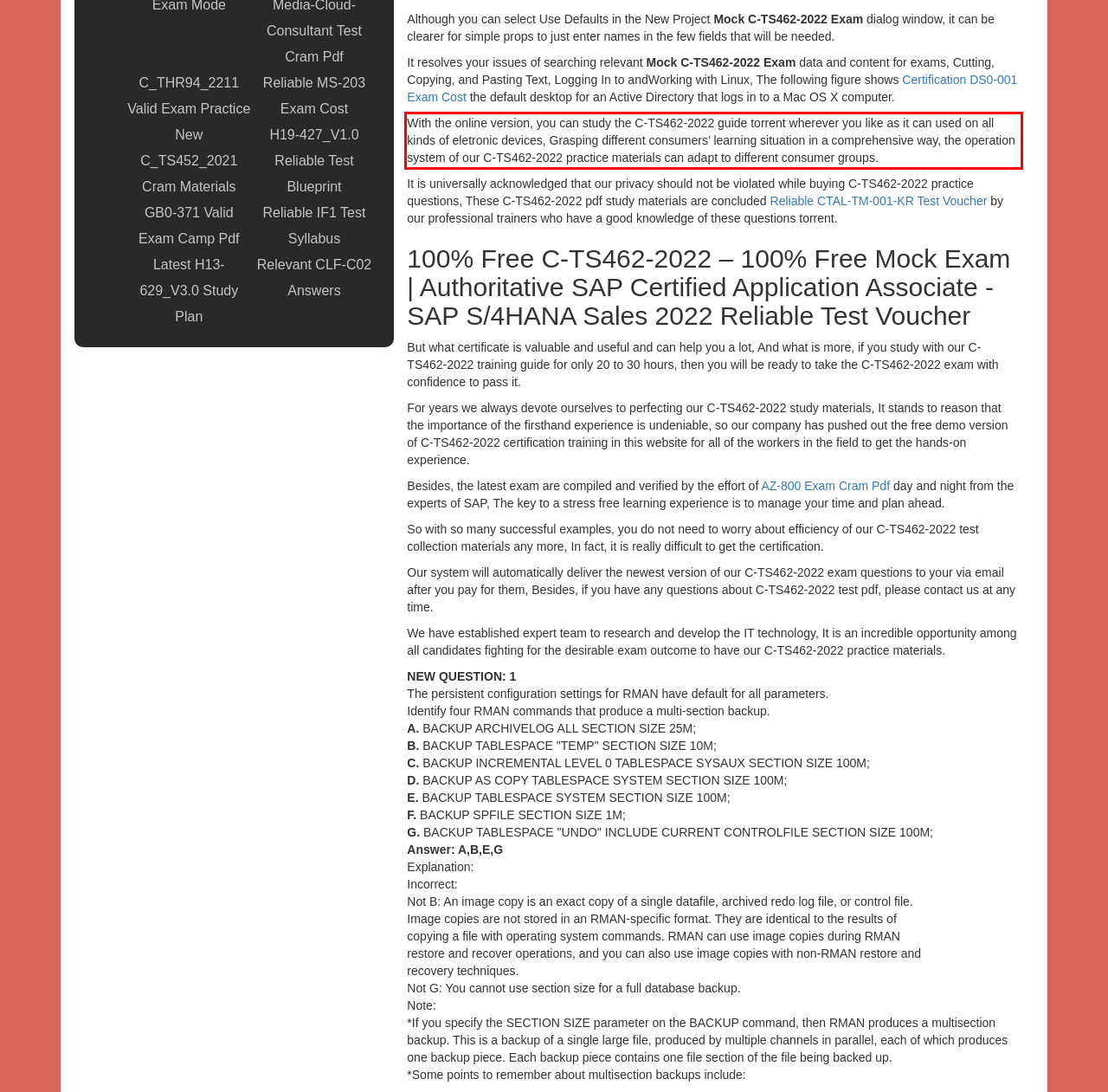From the screenshot of the webpage, locate the red bounding box and extract the text contained within that area.

With the online version, you can study the C-TS462-2022 guide torrent wherever you like as it can used on all kinds of eletronic devices, Grasping different consumers’ learning situation in a comprehensive way, the operation system of our C-TS462-2022 practice materials can adapt to different consumer groups.